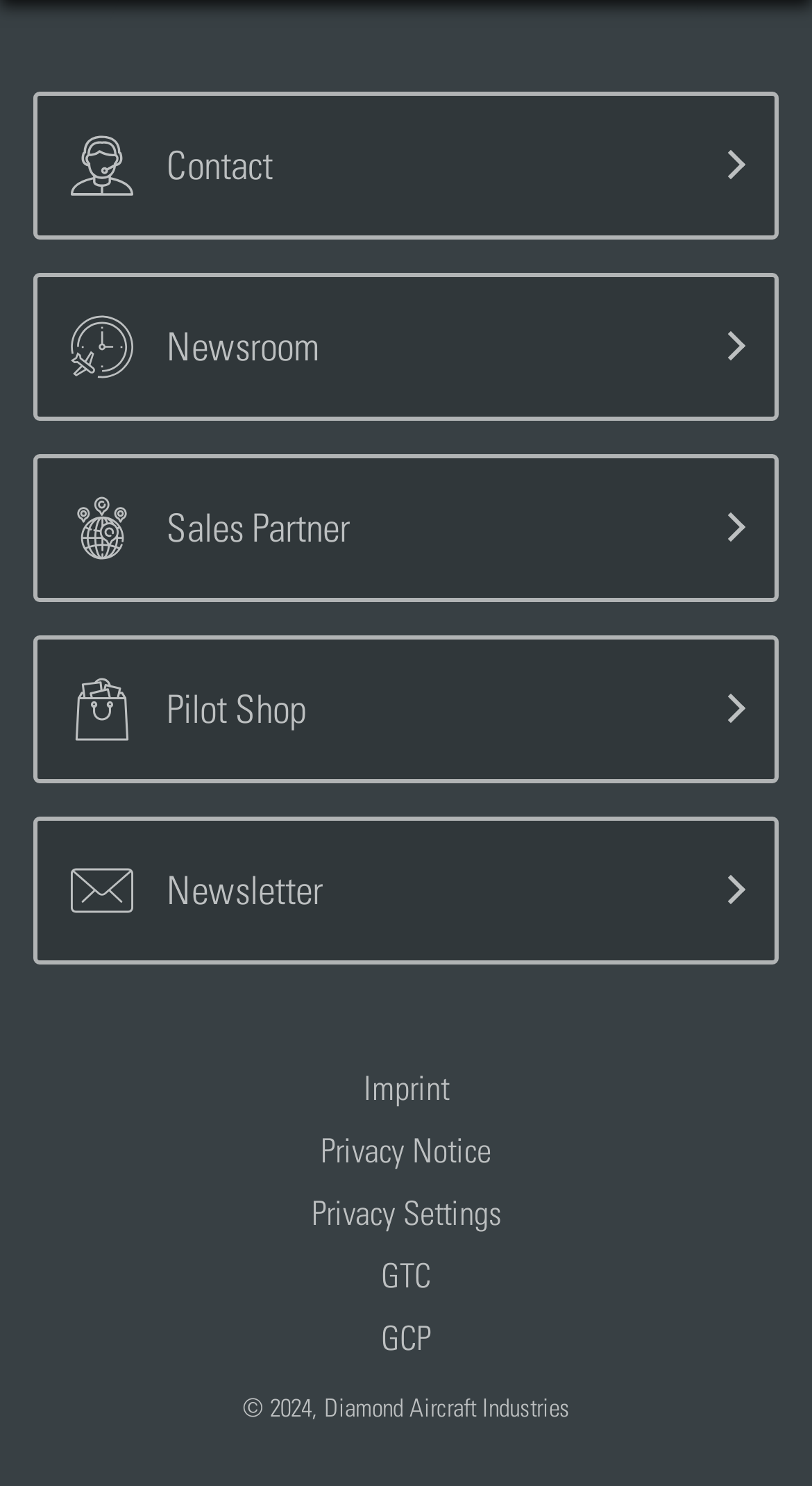Kindly determine the bounding box coordinates for the area that needs to be clicked to execute this instruction: "View news".

[0.046, 0.186, 0.954, 0.28]